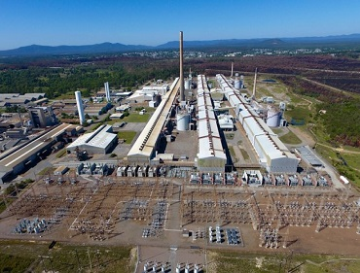Answer the question in one word or a short phrase:
What is the purpose of the grid of electrical transformers and substations?

To meet the facility's energy demands